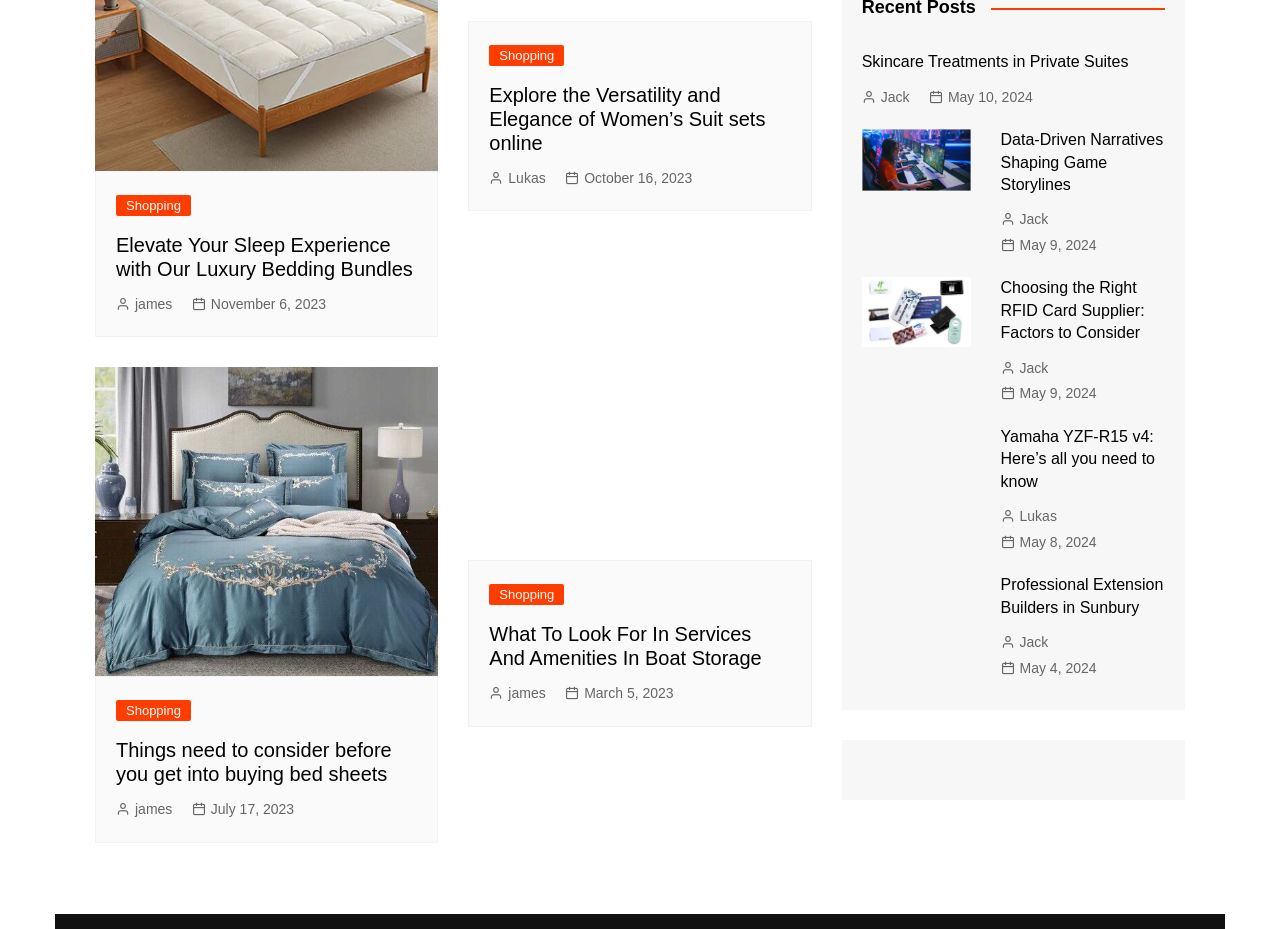Please answer the following question using a single word or phrase: 
How many images are on the webpage?

6